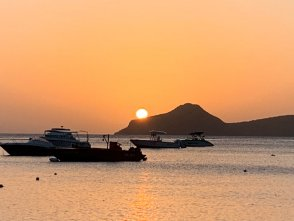Answer the question below using just one word or a short phrase: 
What is the shape of the island in the distance?

Dramatic